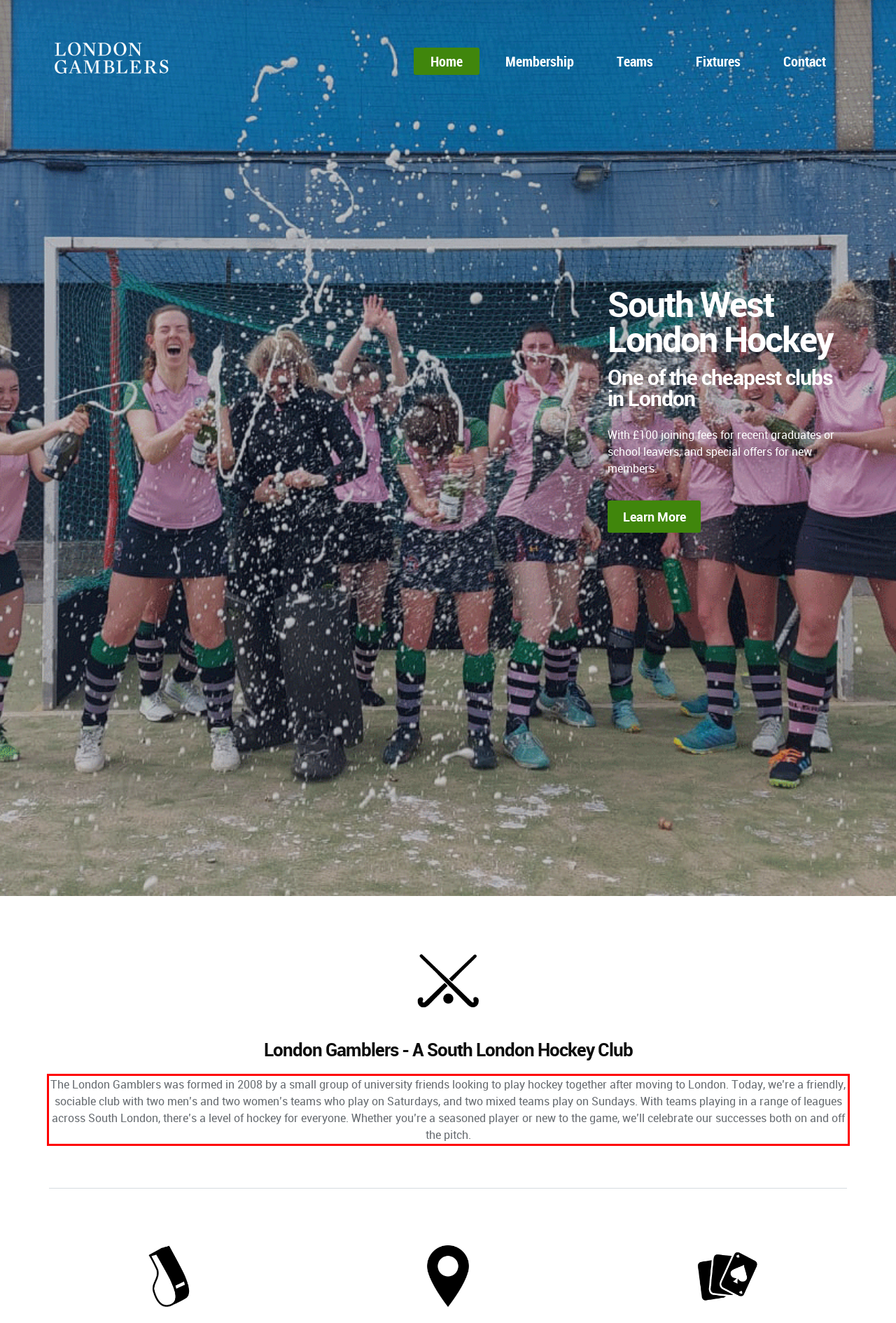Using the provided screenshot of a webpage, recognize the text inside the red rectangle bounding box by performing OCR.

The London Gamblers was formed in 2008 by a small group of university friends looking to play hockey together after moving to London. Today, we’re a friendly, sociable club with two men’s and two women’s teams who play on Saturdays, and two mixed teams play on Sundays. With teams playing in a range of leagues across South London, there’s a level of hockey for everyone. Whether you’re a seasoned player or new to the game, we’ll celebrate our successes both on and off the pitch.